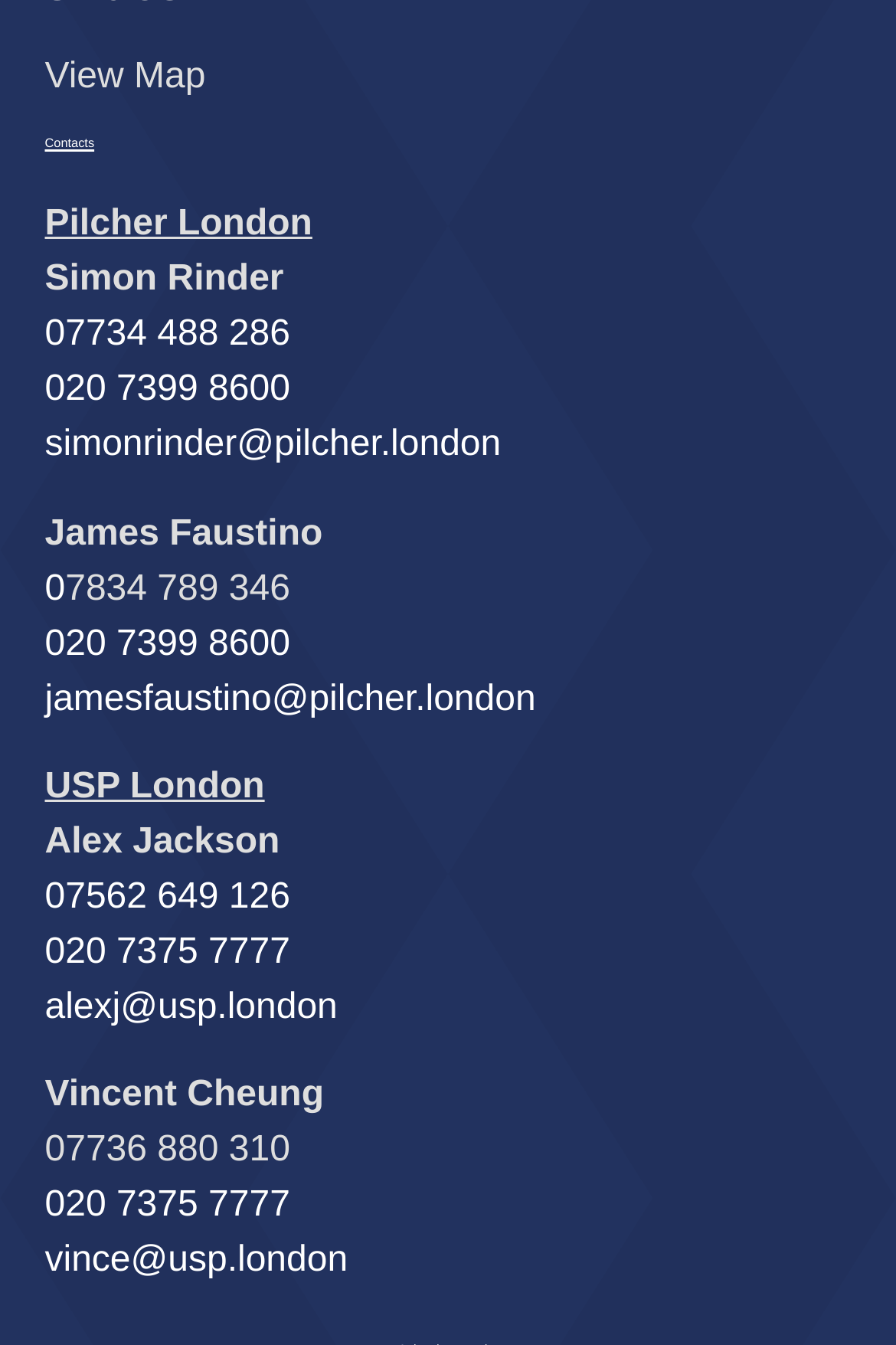How many contacts are listed on this webpage?
Give a comprehensive and detailed explanation for the question.

I counted the number of names listed on the webpage, including Pilcher London, Simon Rinder, James Faustino, USP London, Alex Jackson, and Vincent Cheung.